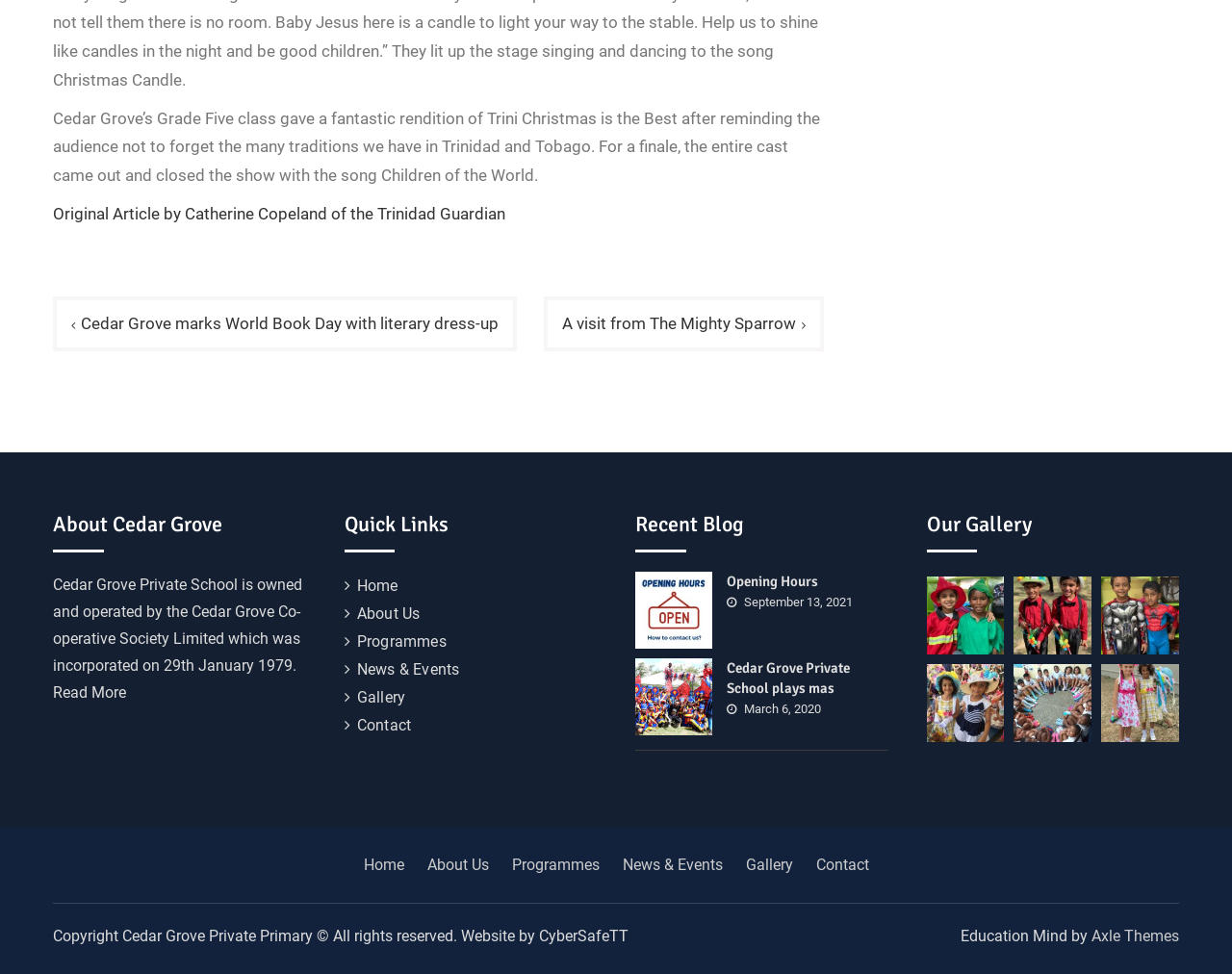Find the bounding box coordinates of the area that needs to be clicked in order to achieve the following instruction: "Click on the 'Image credit' link". The coordinates should be specified as four float numbers between 0 and 1, i.e., [left, top, right, bottom].

None